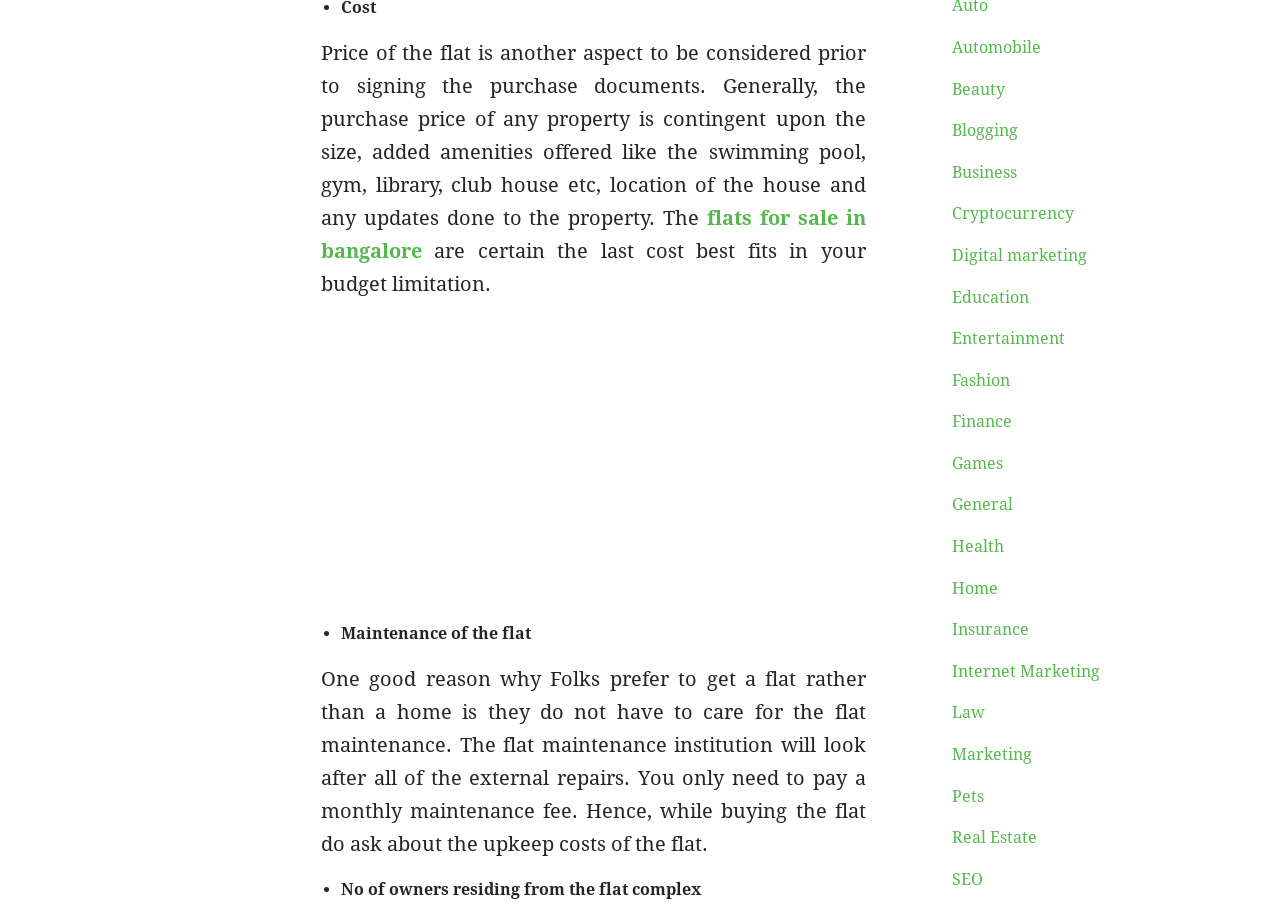Determine the bounding box coordinates for the region that must be clicked to execute the following instruction: "Read about Flippa Verification Plugin".

None